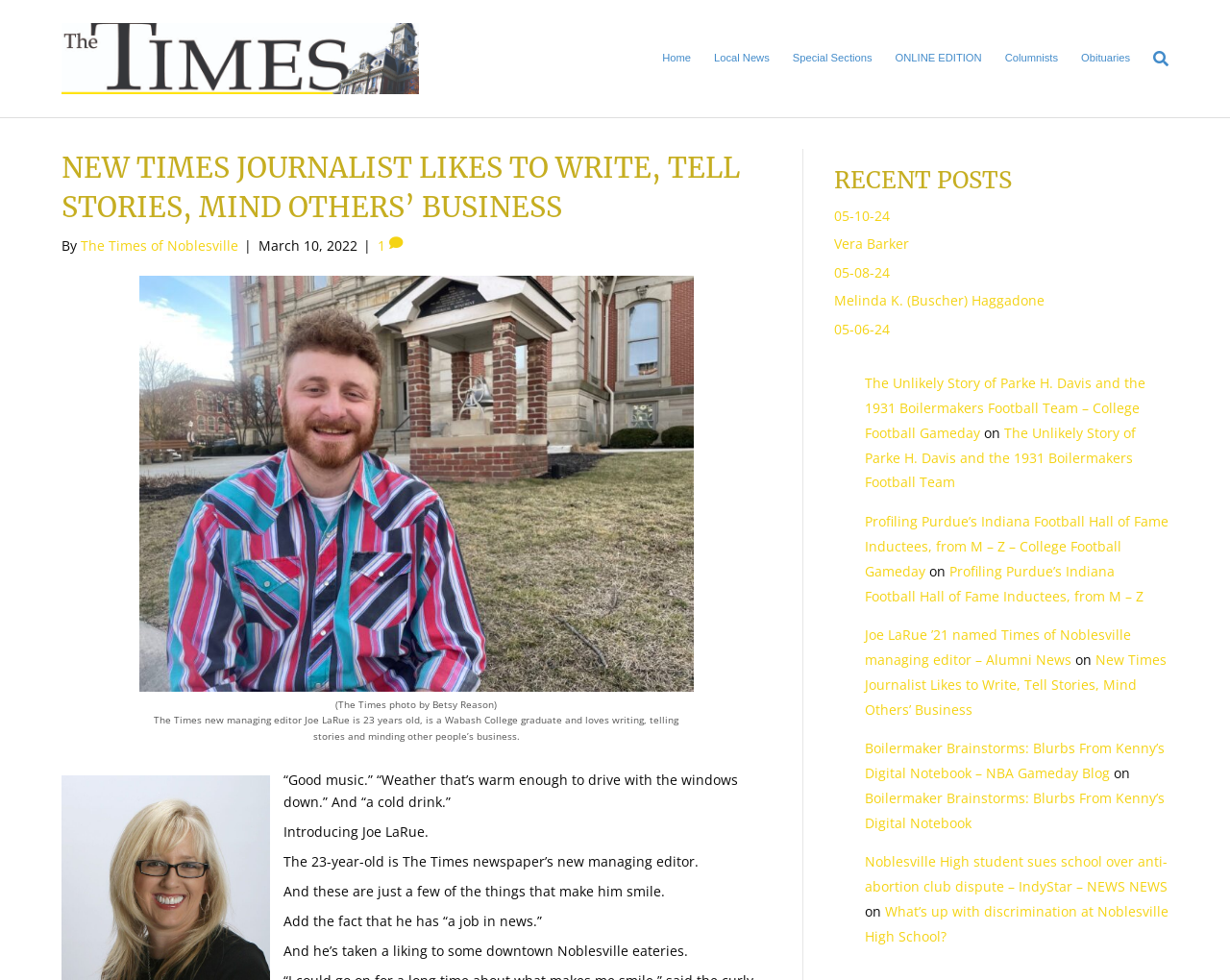Find the bounding box coordinates corresponding to the UI element with the description: "alt="TheTimes of Noblesville"". The coordinates should be formatted as [left, top, right, bottom], with values as floats between 0 and 1.

[0.062, 0.061, 0.426, 0.085]